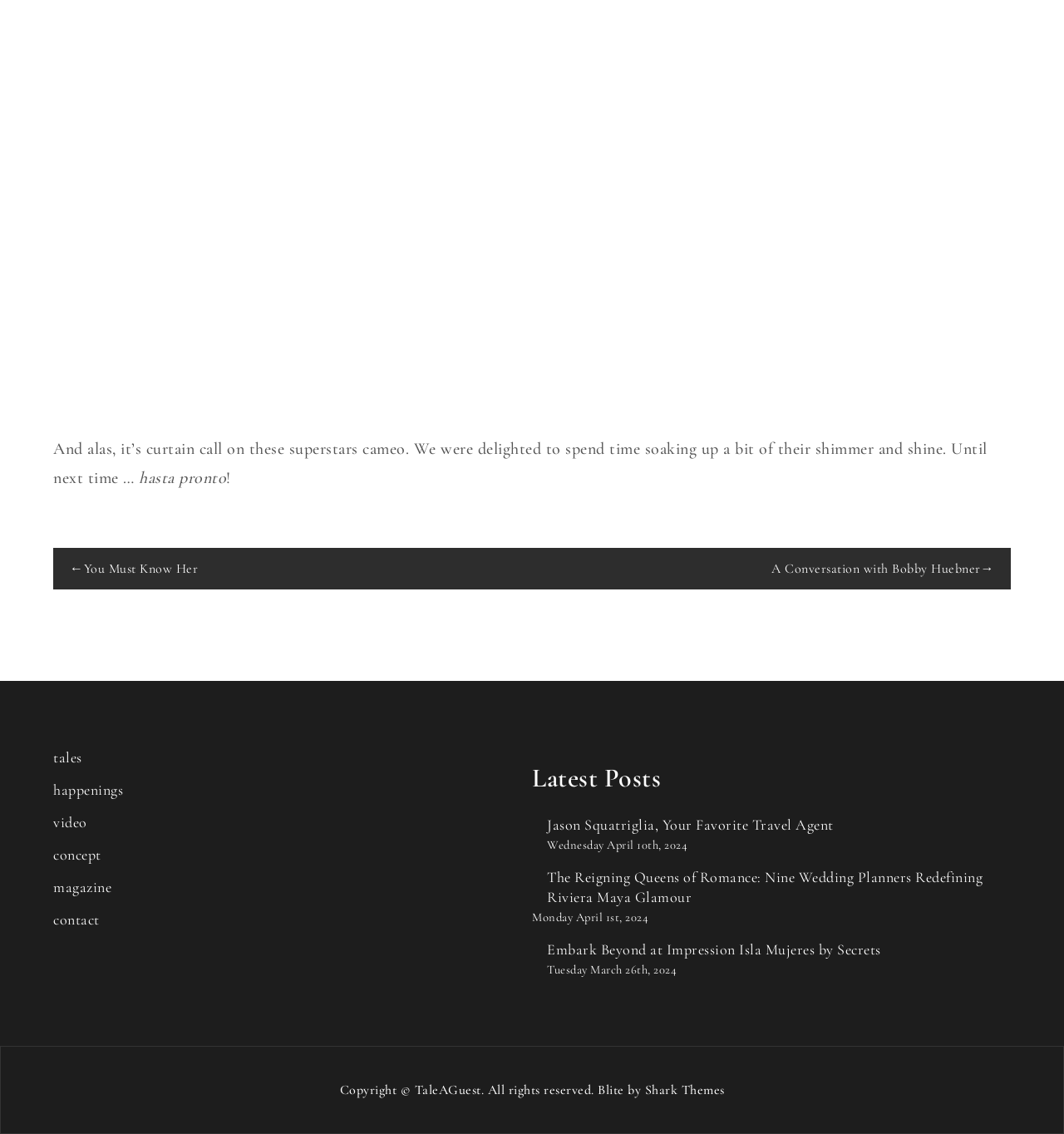Please identify the bounding box coordinates of the clickable region that I should interact with to perform the following instruction: "go to previous post". The coordinates should be expressed as four float numbers between 0 and 1, i.e., [left, top, right, bottom].

[0.066, 0.494, 0.186, 0.509]